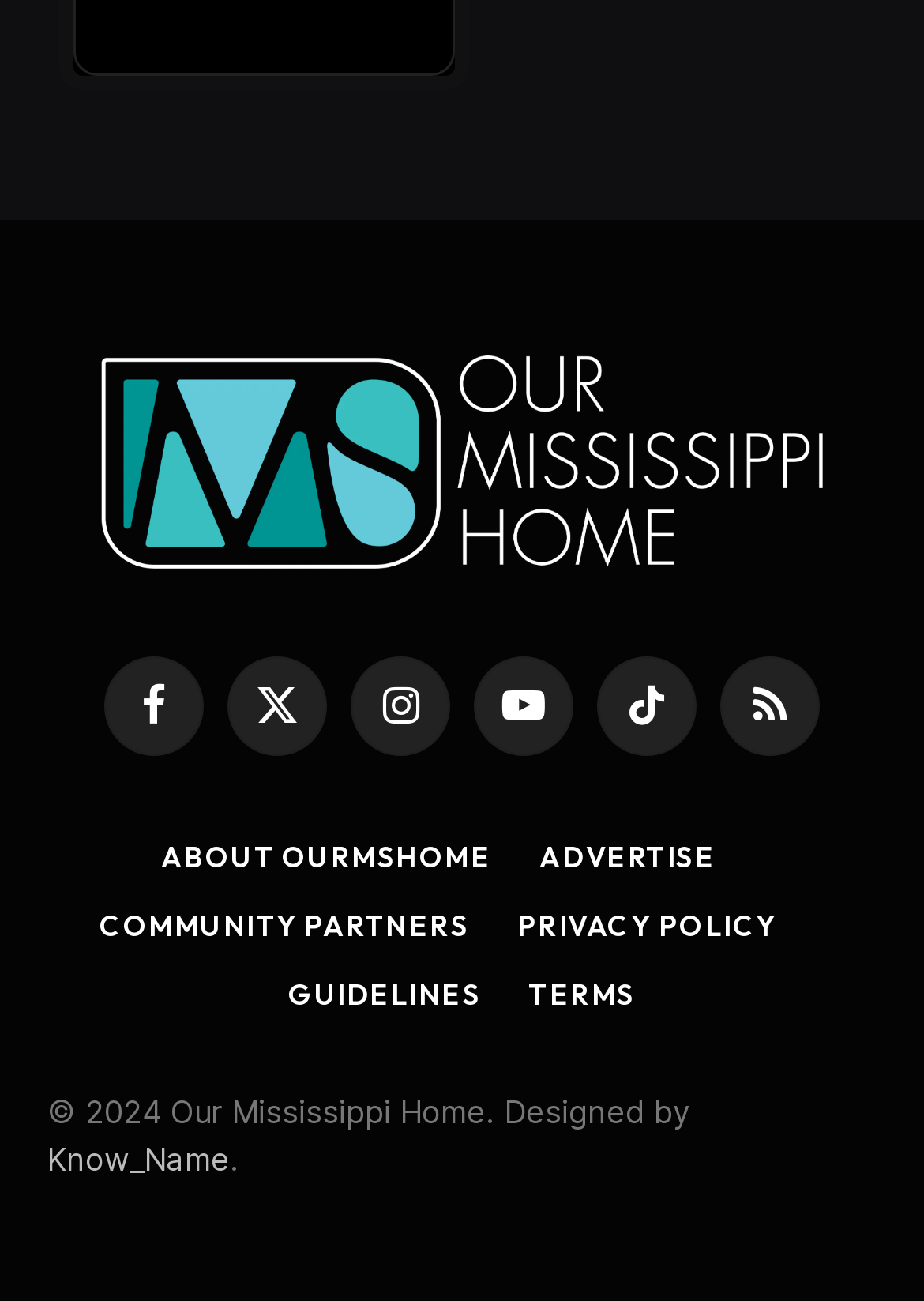Identify the bounding box coordinates for the element that needs to be clicked to fulfill this instruction: "Read the privacy policy". Provide the coordinates in the format of four float numbers between 0 and 1: [left, top, right, bottom].

[0.559, 0.698, 0.841, 0.725]